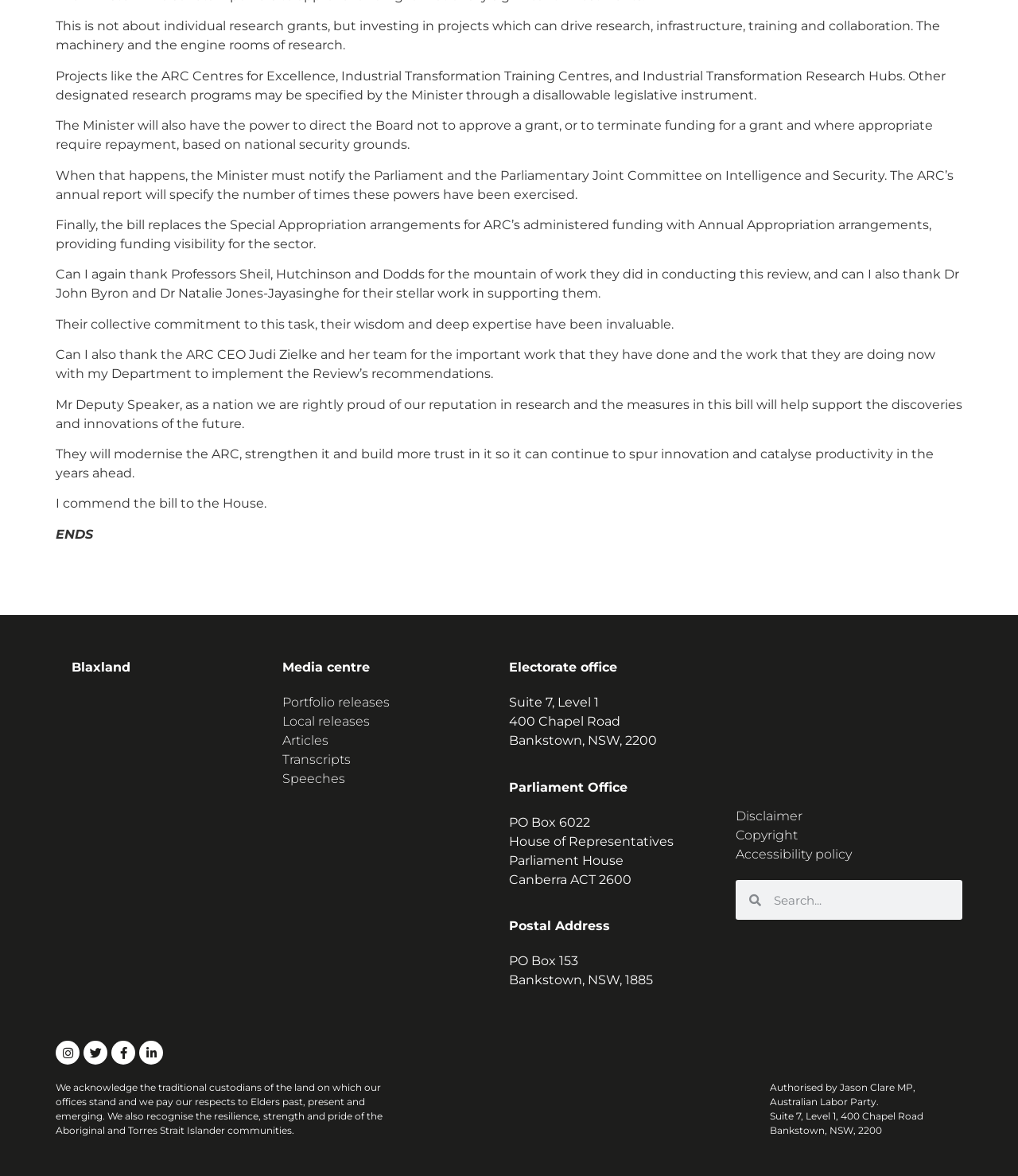Who is the CEO of the ARC? Analyze the screenshot and reply with just one word or a short phrase.

Judi Zielke